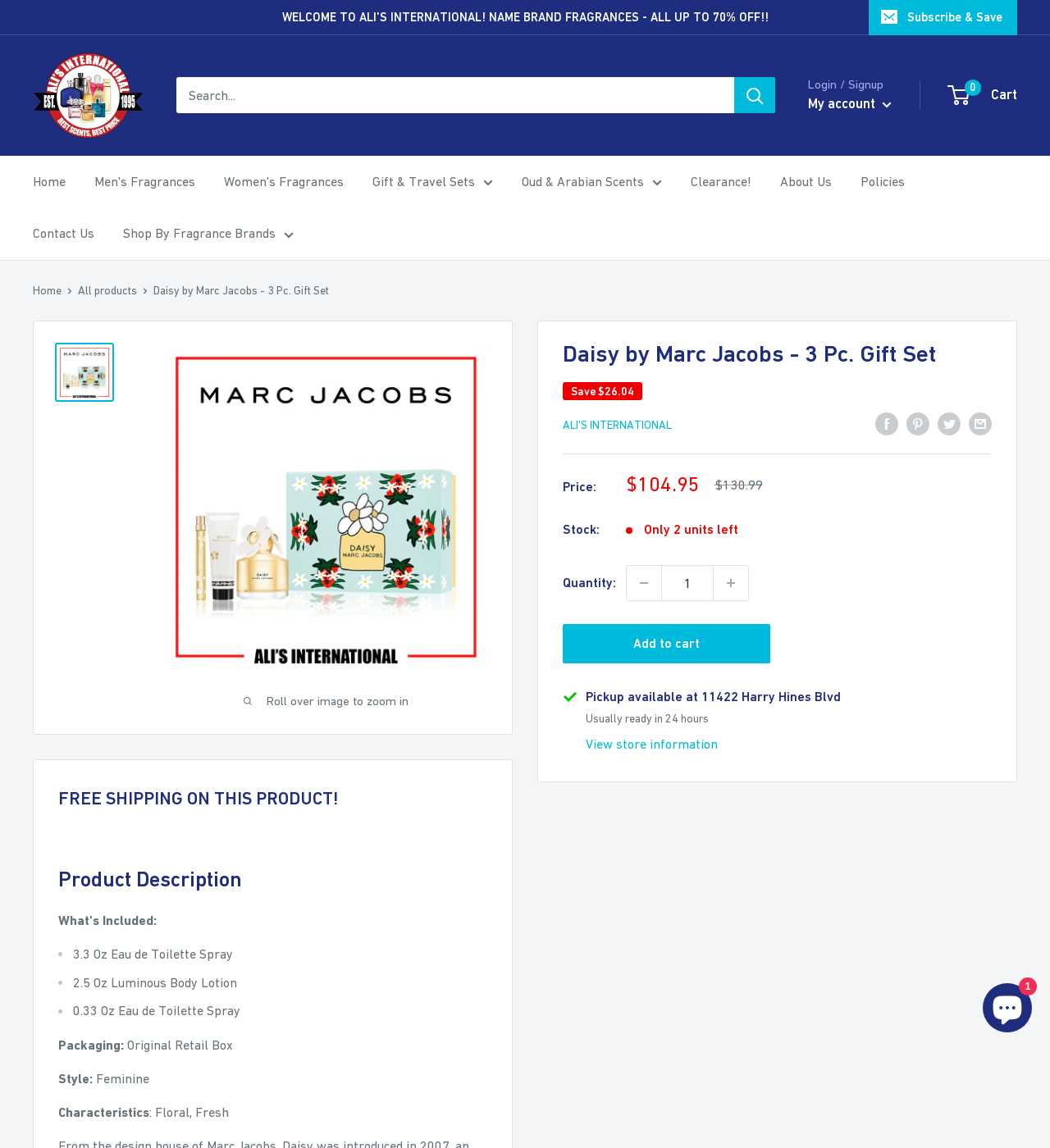Determine the bounding box coordinates for the region that must be clicked to execute the following instruction: "Add to cart".

[0.536, 0.544, 0.733, 0.578]